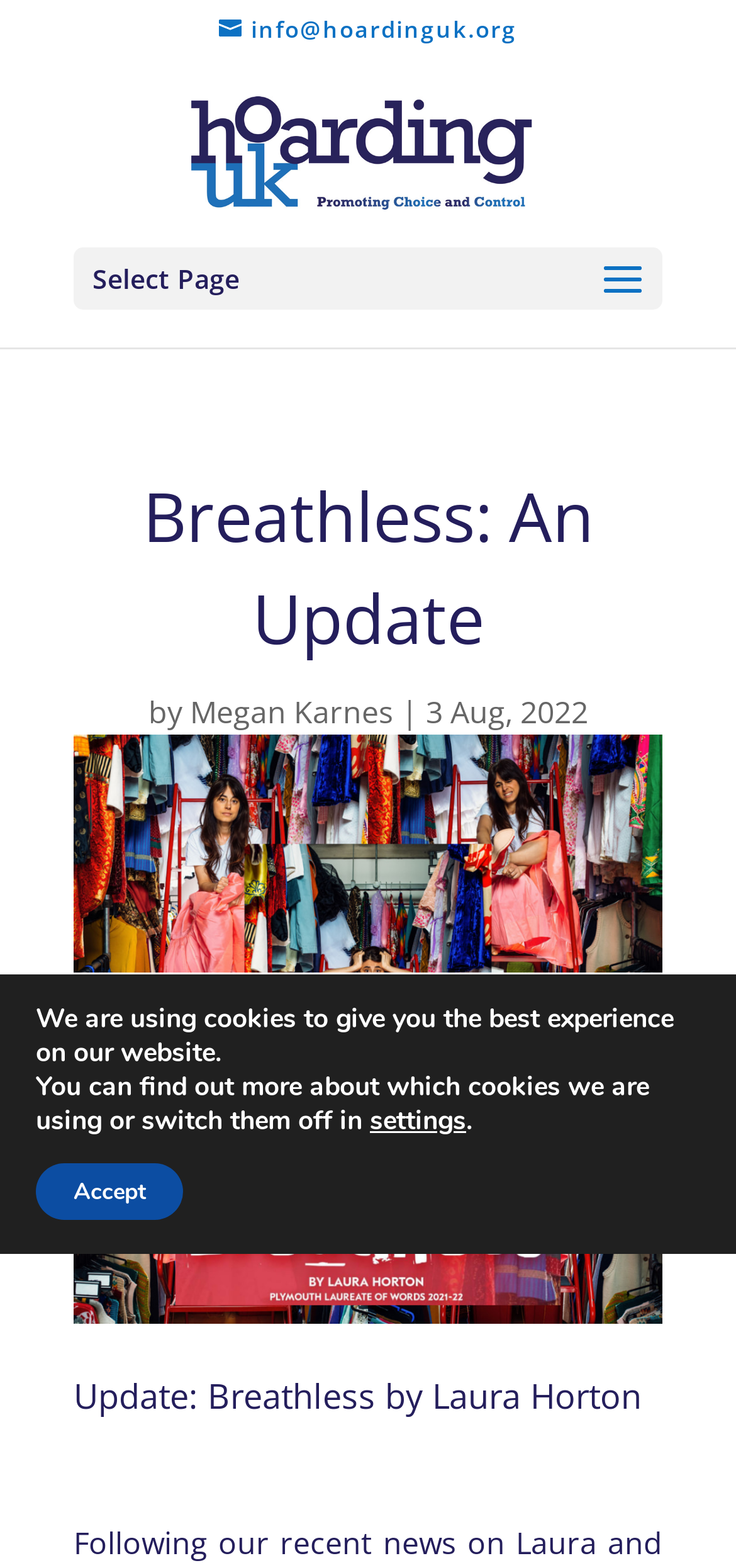What is the main title displayed on this webpage?

Breathless: An Update